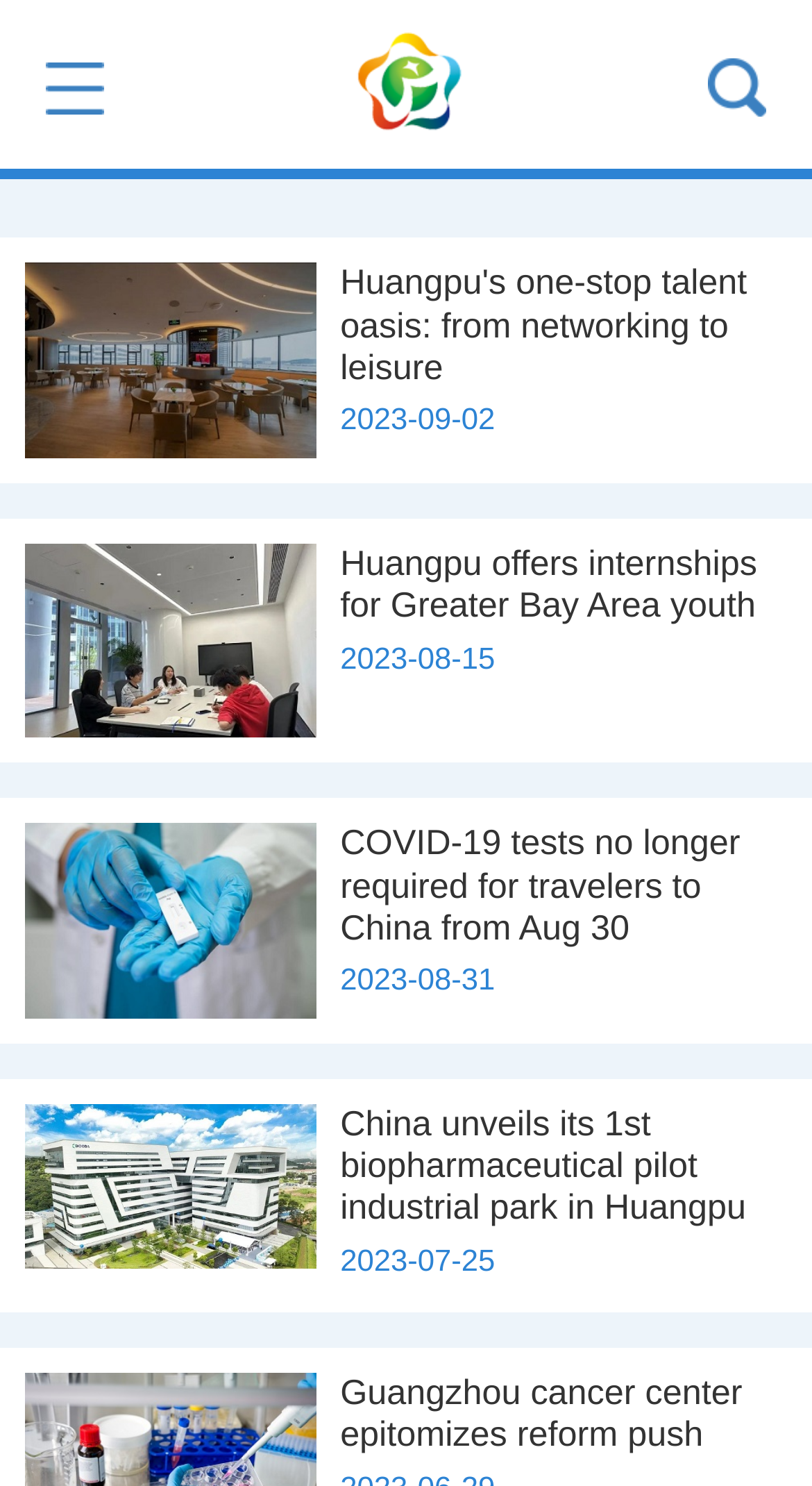Identify the bounding box for the UI element described as: "alt="Intern roundtable discussion. - 副本.jpg"". Ensure the coordinates are four float numbers between 0 and 1, formatted as [left, top, right, bottom].

[0.031, 0.369, 0.39, 0.39]